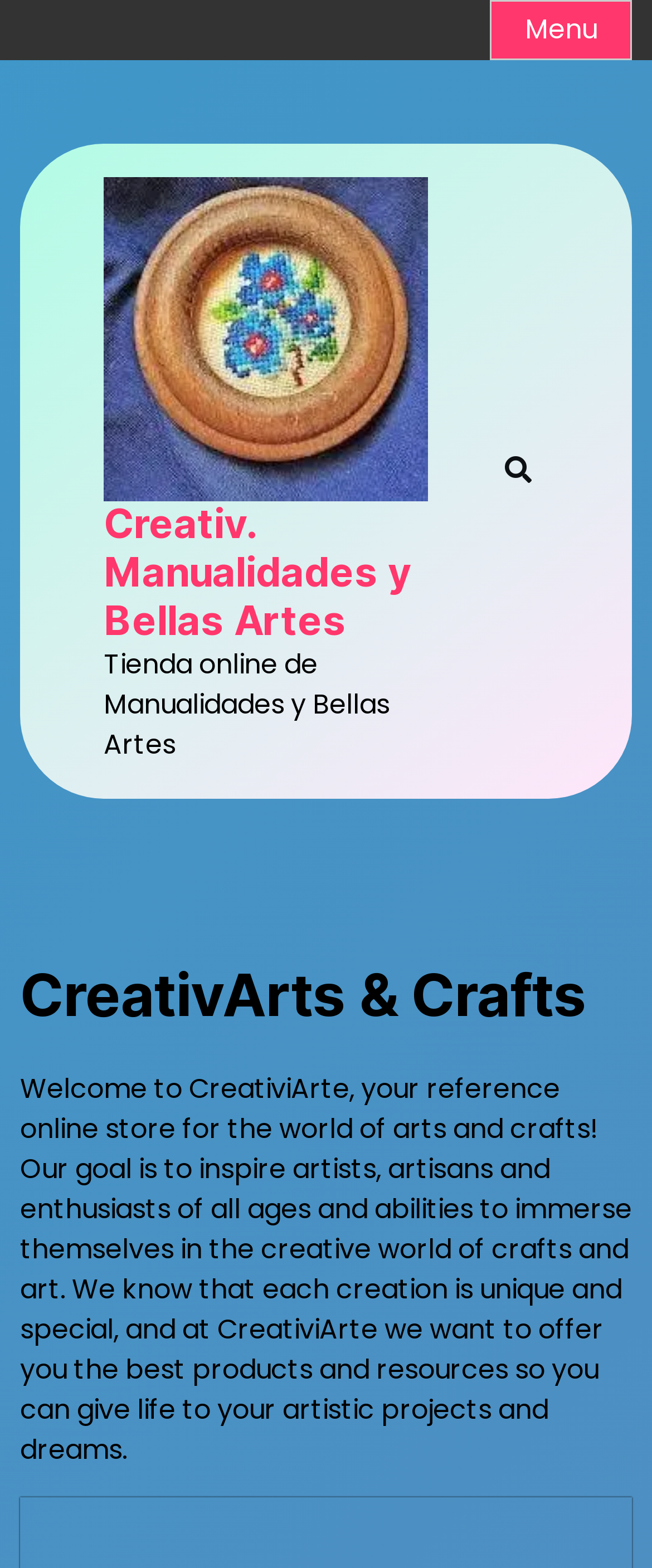Is there a menu button on the webpage?
Provide an in-depth and detailed answer to the question.

The webpage has a menu button located at the top right corner, as indicated by the button element with the text 'Menu' and bounding box coordinates [0.751, 0.0, 0.969, 0.038].